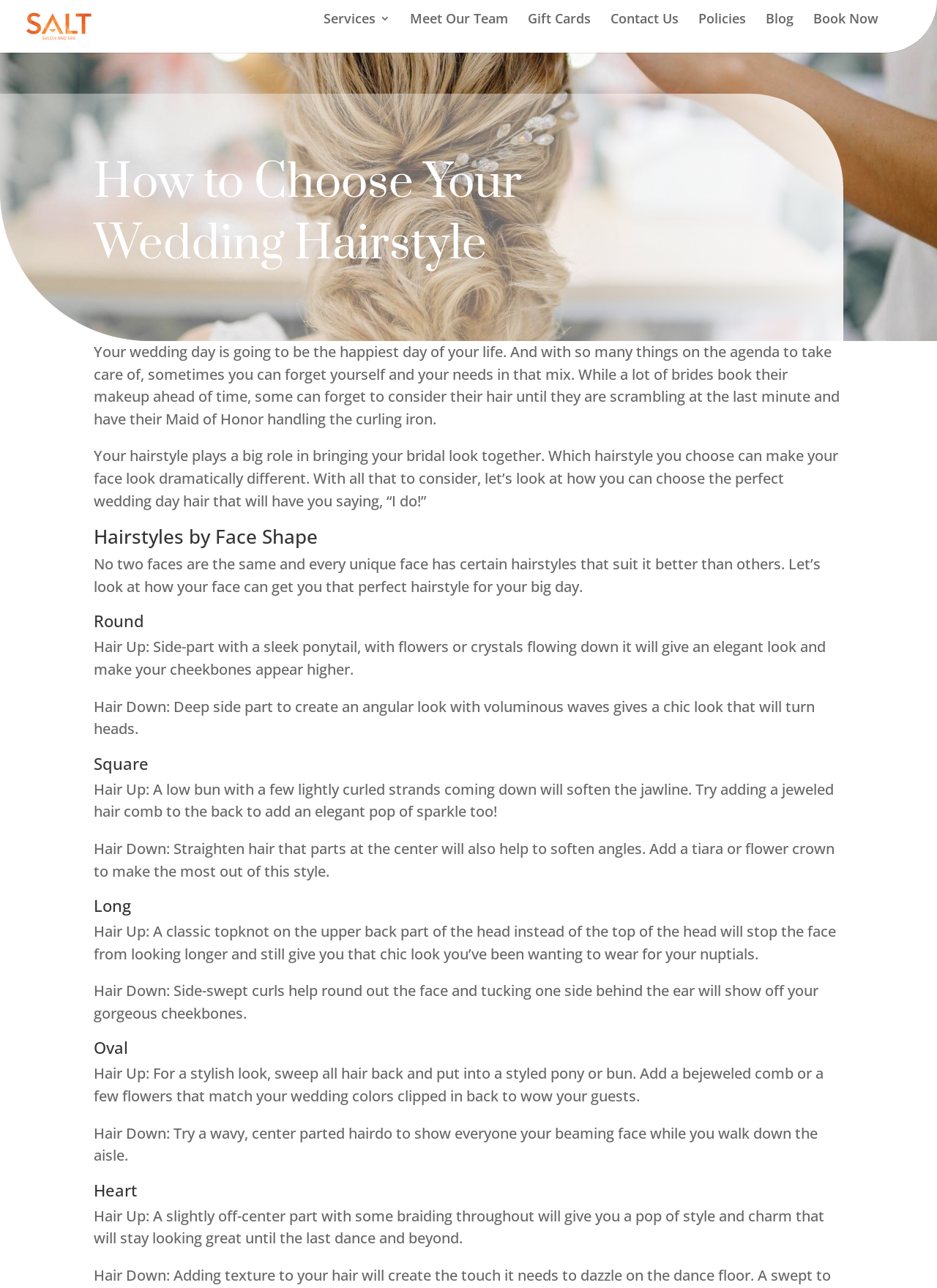Please determine the bounding box of the UI element that matches this description: Meet Our Team. The coordinates should be given as (top-left x, top-left y, bottom-right x, bottom-right y), with all values between 0 and 1.

[0.438, 0.01, 0.542, 0.041]